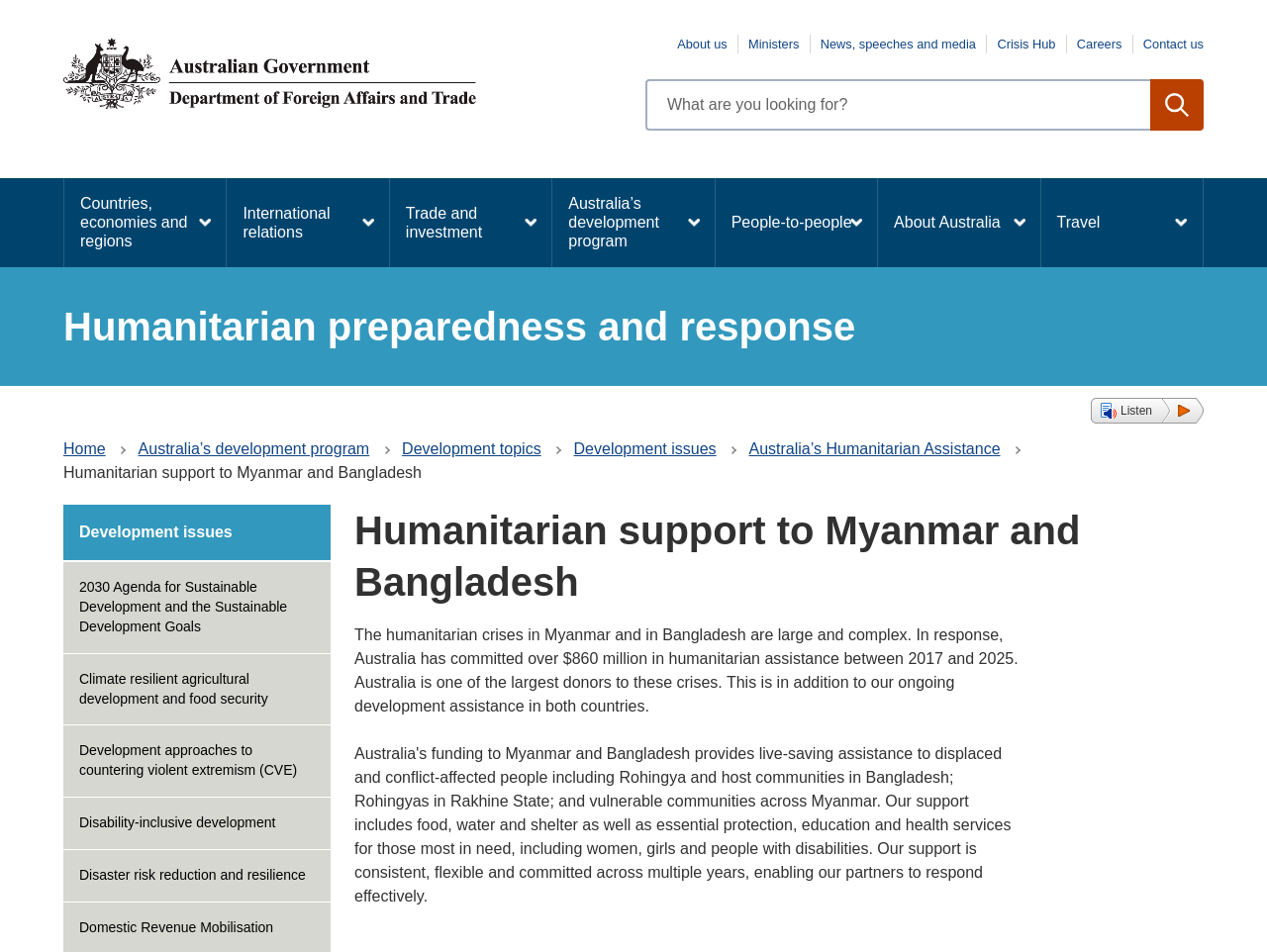Locate the bounding box coordinates of the clickable region necessary to complete the following instruction: "Read article 'Prey Trailer'". Provide the coordinates in the format of four float numbers between 0 and 1, i.e., [left, top, right, bottom].

None